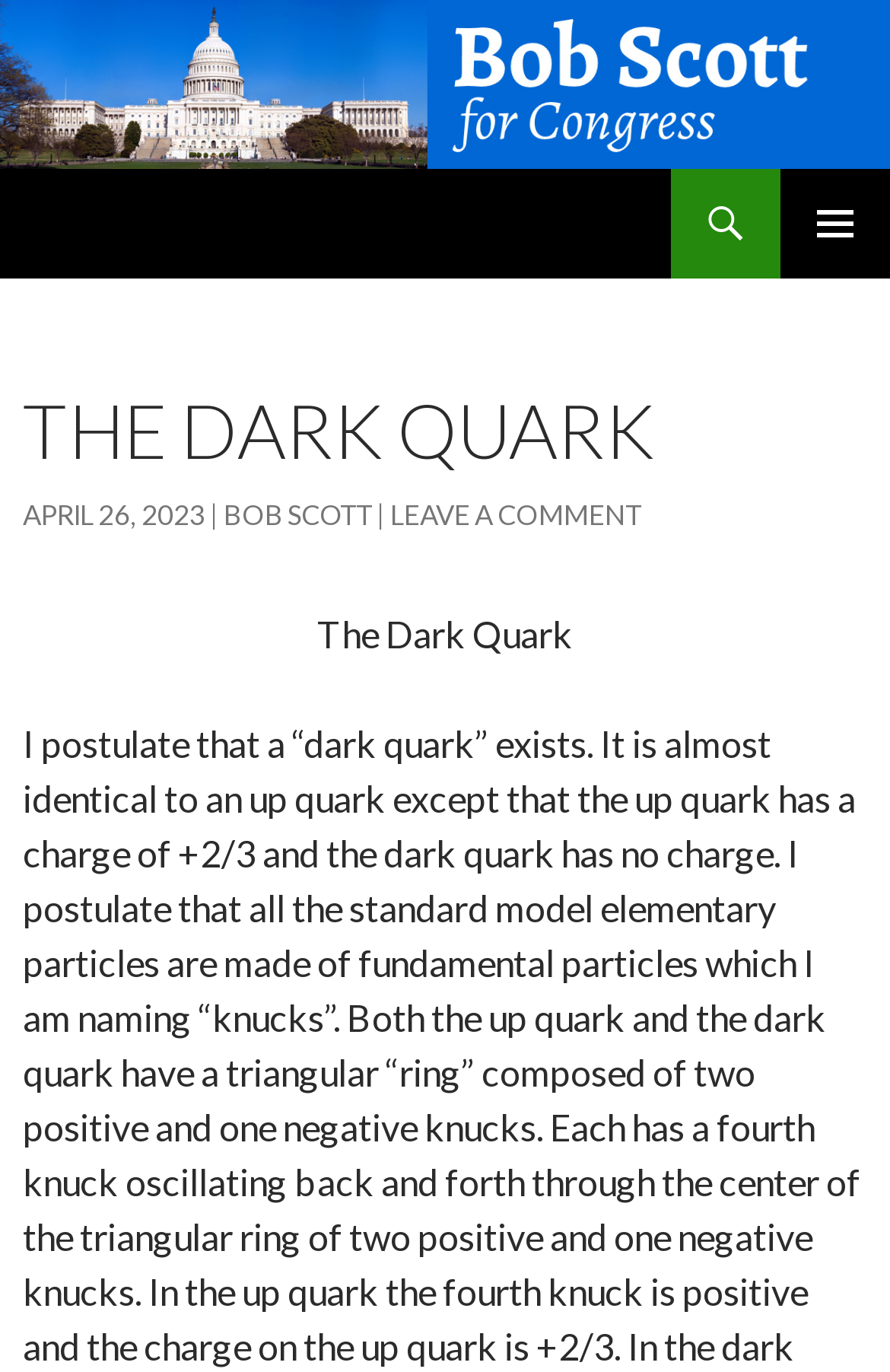Carefully examine the image and provide an in-depth answer to the question: How many links are present in the header section?

I can see four links in the header section: 'Bob Scott for Congress', 'APRIL 26, 2023', 'BOB SCOTT', and 'LEAVE A COMMENT'. These links are all present within the header section, which is indicated by the bounding box coordinates.